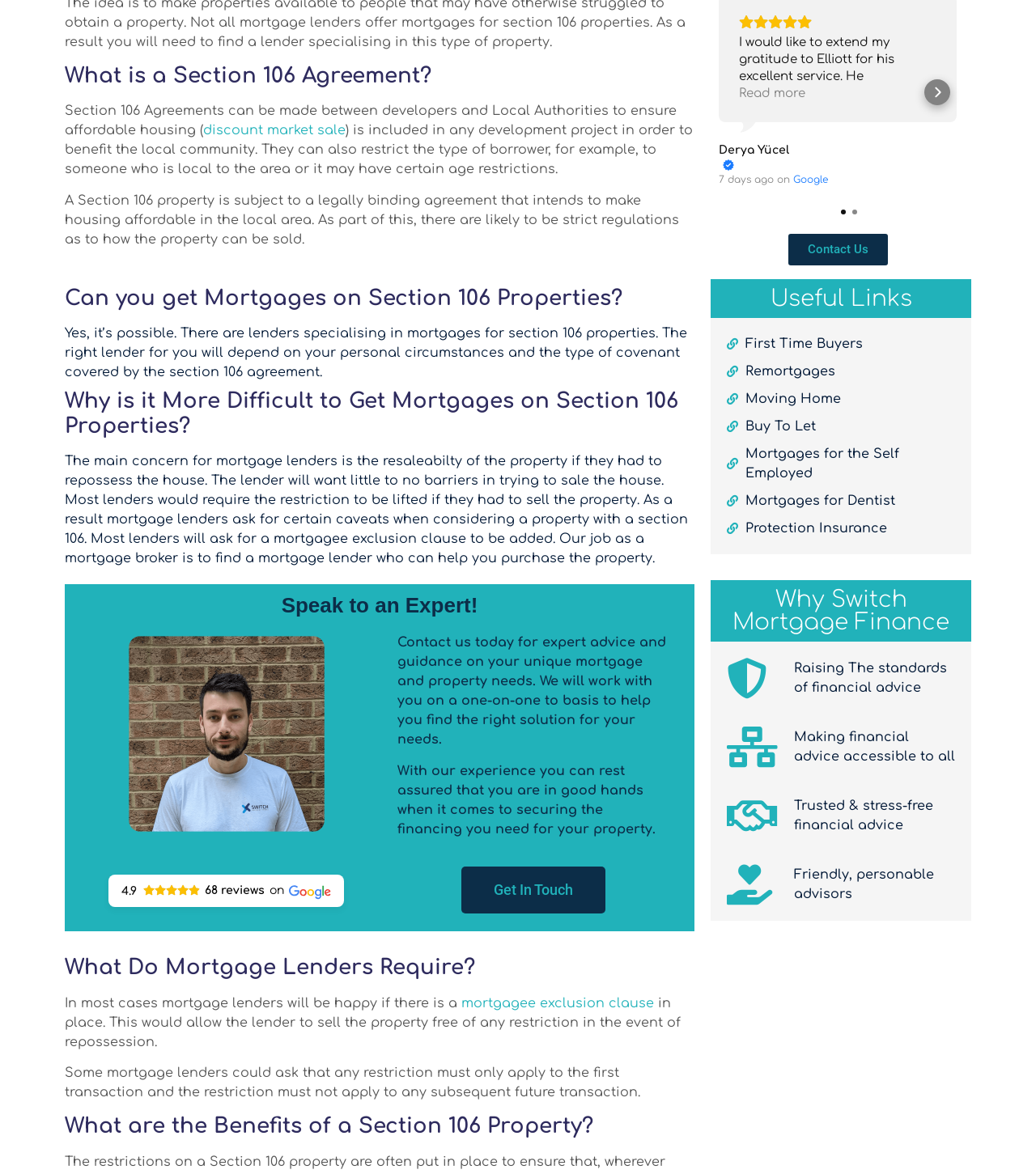Locate the UI element described by Contact Us in the provided webpage screenshot. Return the bounding box coordinates in the format (top-left x, top-left y, bottom-right x, bottom-right y), ensuring all values are between 0 and 1.

[0.761, 0.199, 0.857, 0.226]